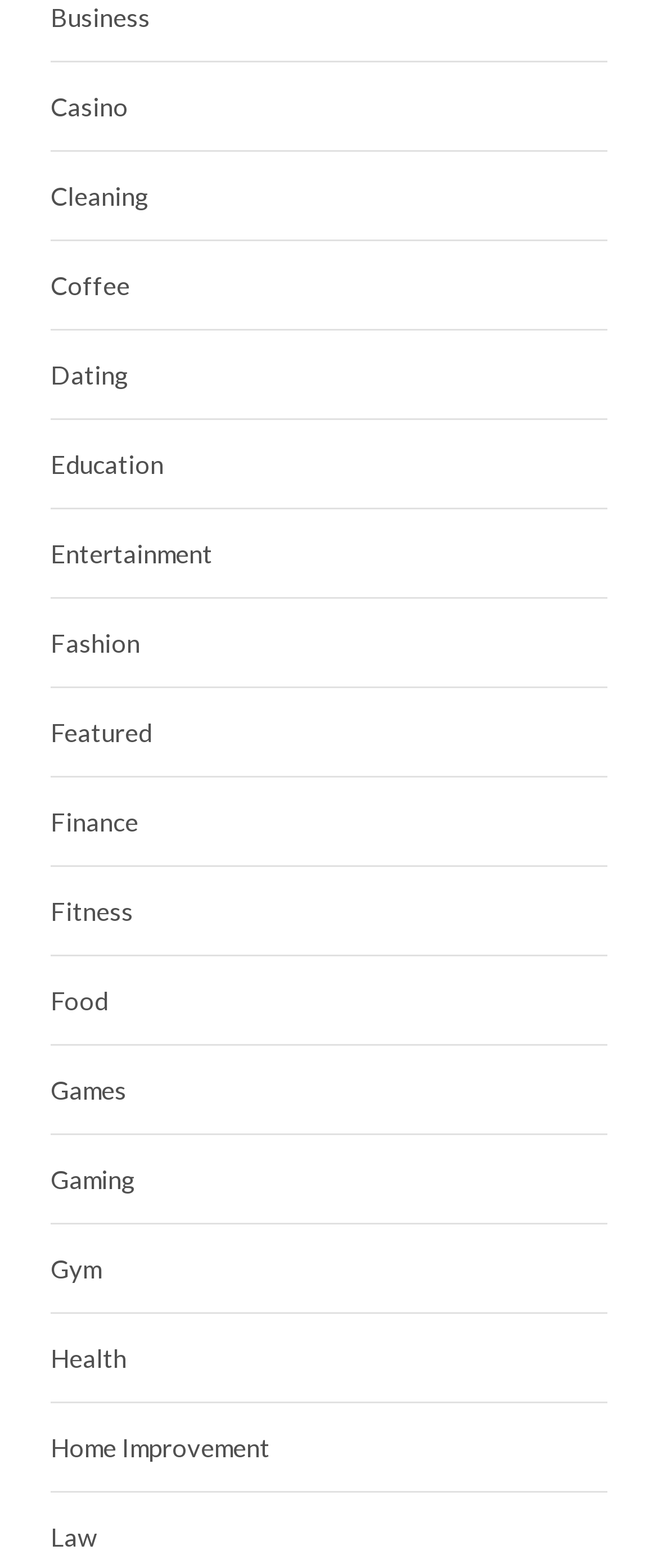Is there a 'Sports' category on the webpage?
Look at the screenshot and respond with a single word or phrase.

No